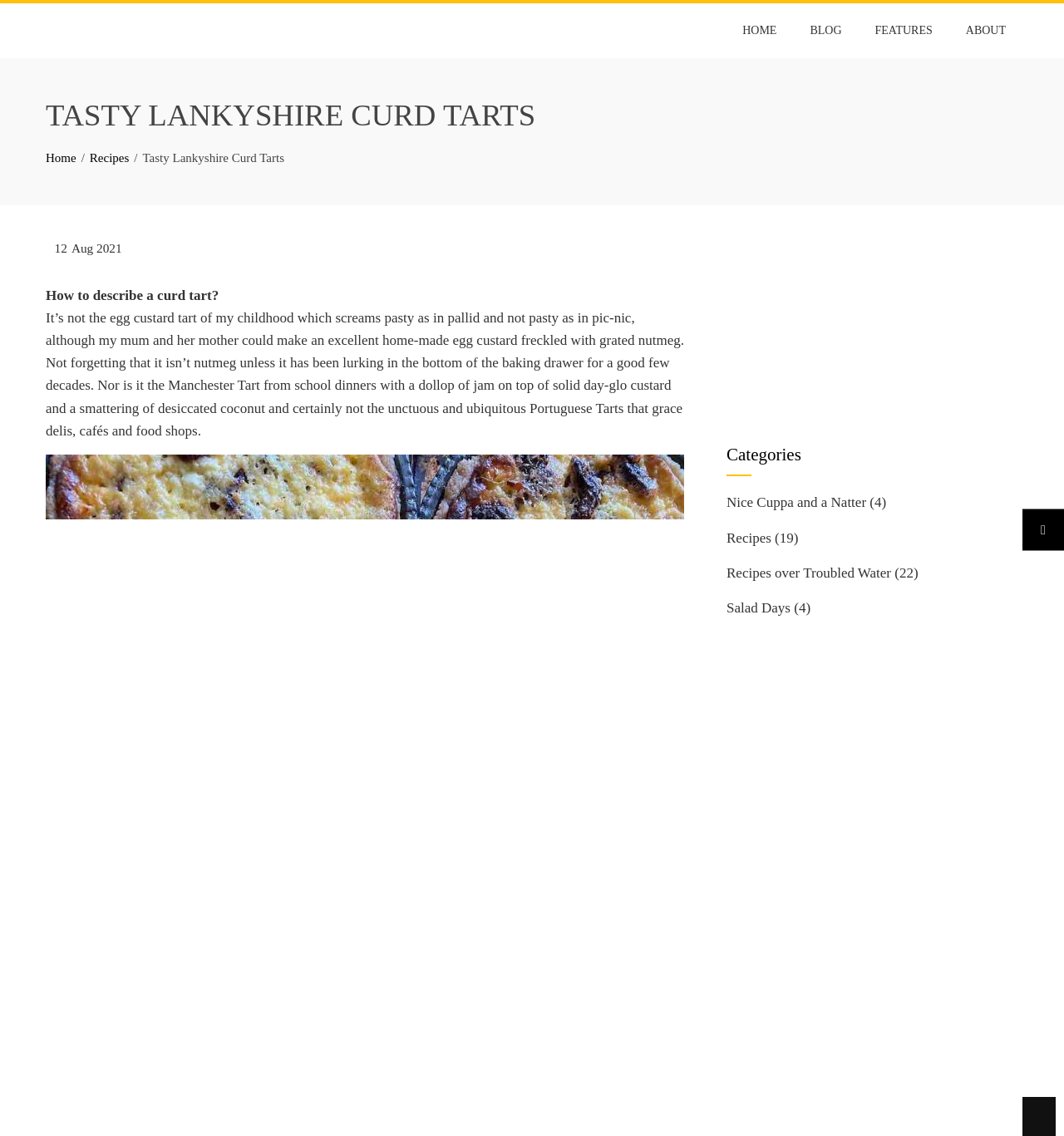Use a single word or phrase to respond to the question:
What is the date of the recipe?

12 Aug 2021